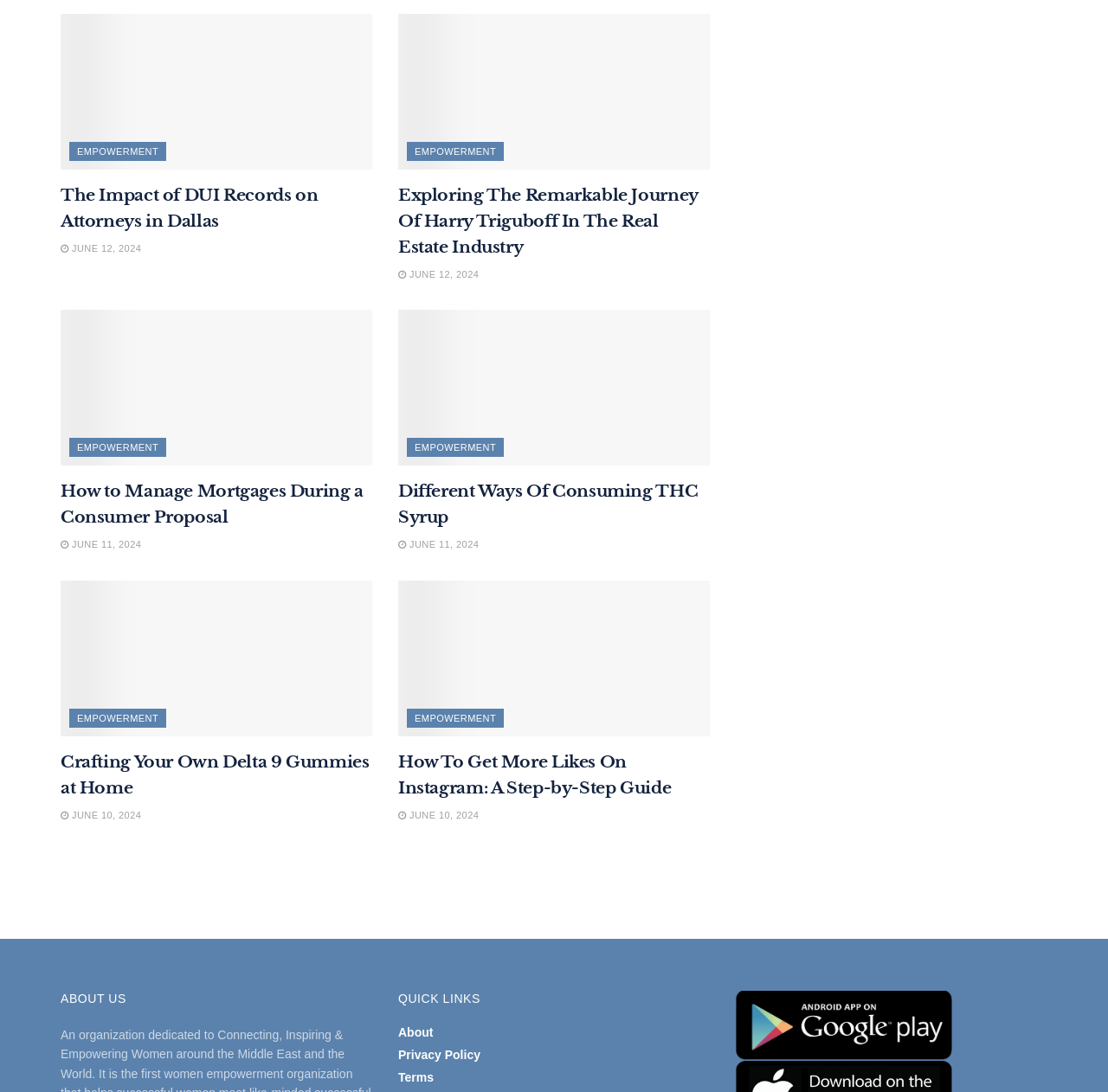Bounding box coordinates should be provided in the format (top-left x, top-left y, bottom-right x, bottom-right y) with all values between 0 and 1. Identify the bounding box for this UI element: parent_node: EMPOWERMENT

[0.055, 0.284, 0.336, 0.426]